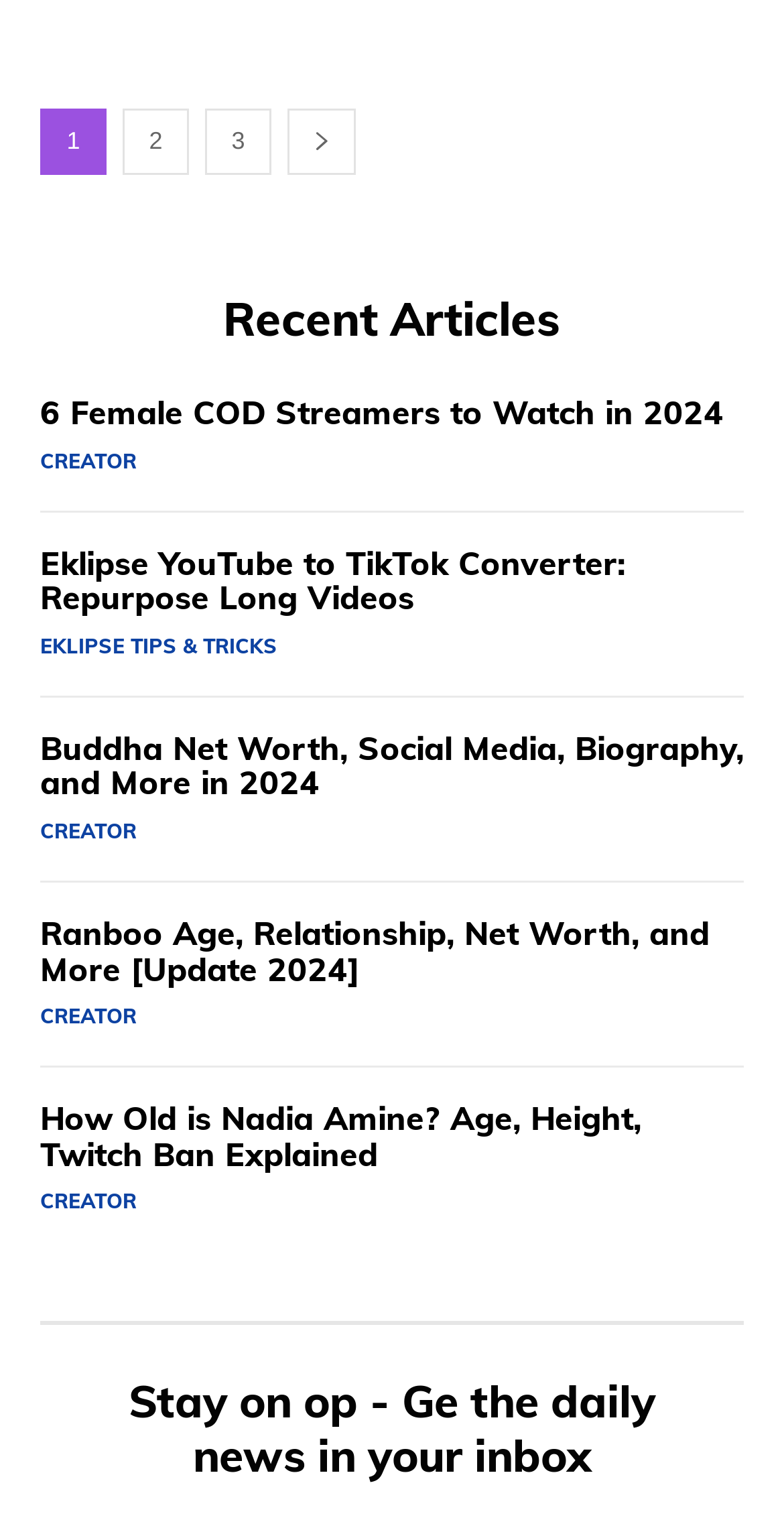Determine the bounding box coordinates of the clickable element necessary to fulfill the instruction: "View Senators". Provide the coordinates as four float numbers within the 0 to 1 range, i.e., [left, top, right, bottom].

None